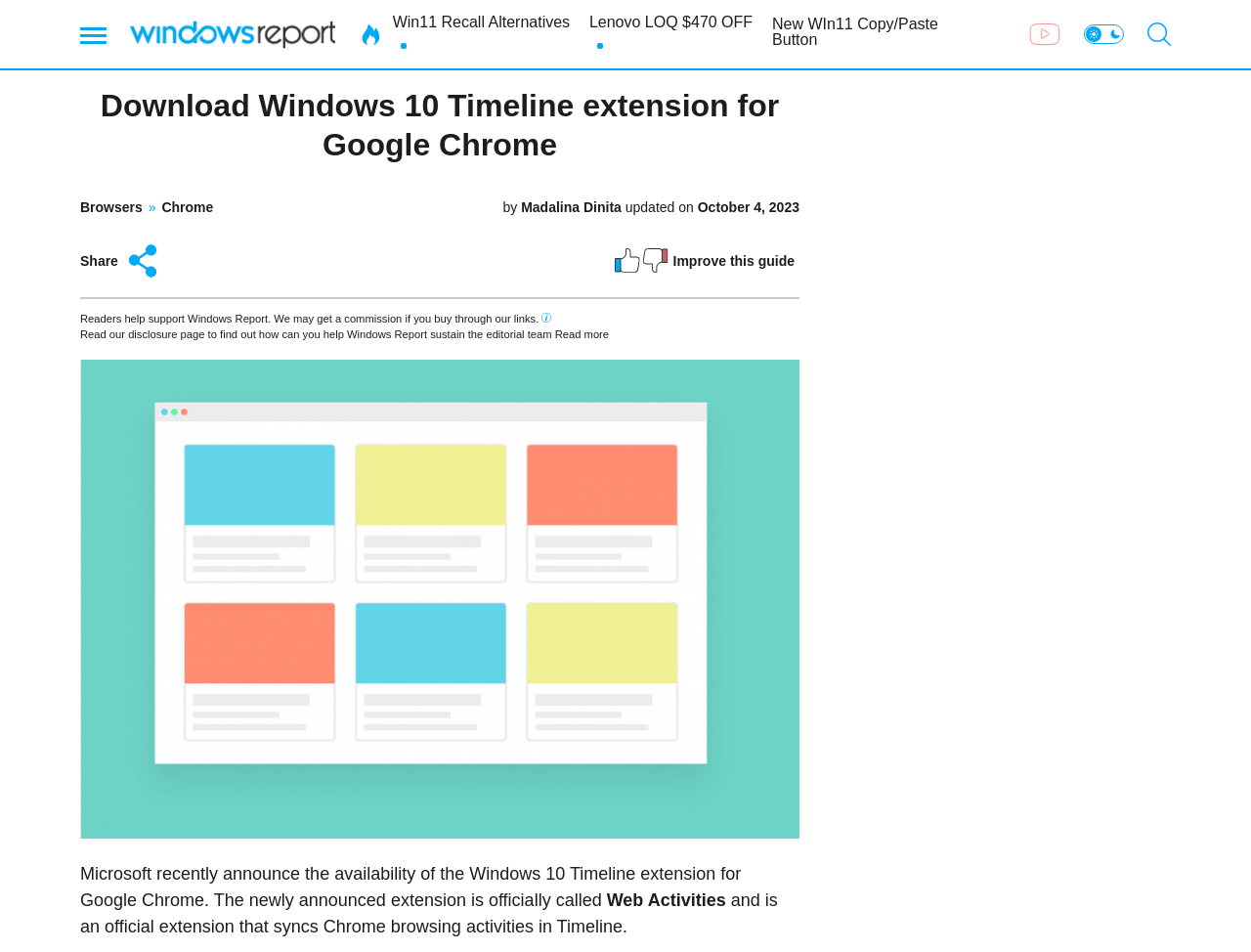Please identify the bounding box coordinates of the region to click in order to complete the task: "Share this article". The coordinates must be four float numbers between 0 and 1, specified as [left, top, right, bottom].

[0.064, 0.253, 0.13, 0.294]